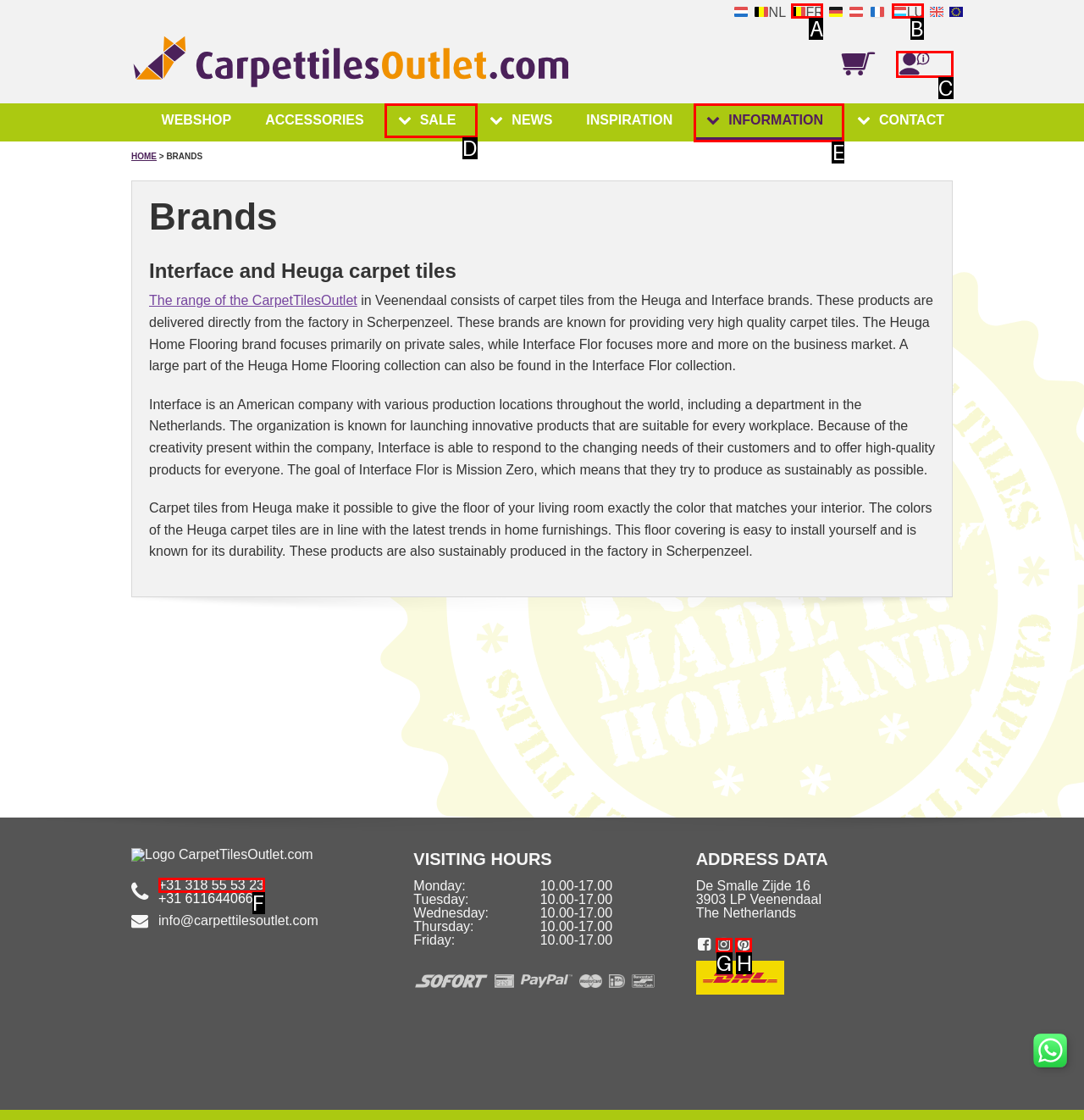Select the HTML element that needs to be clicked to perform the task: Get contact details. Reply with the letter of the chosen option.

C